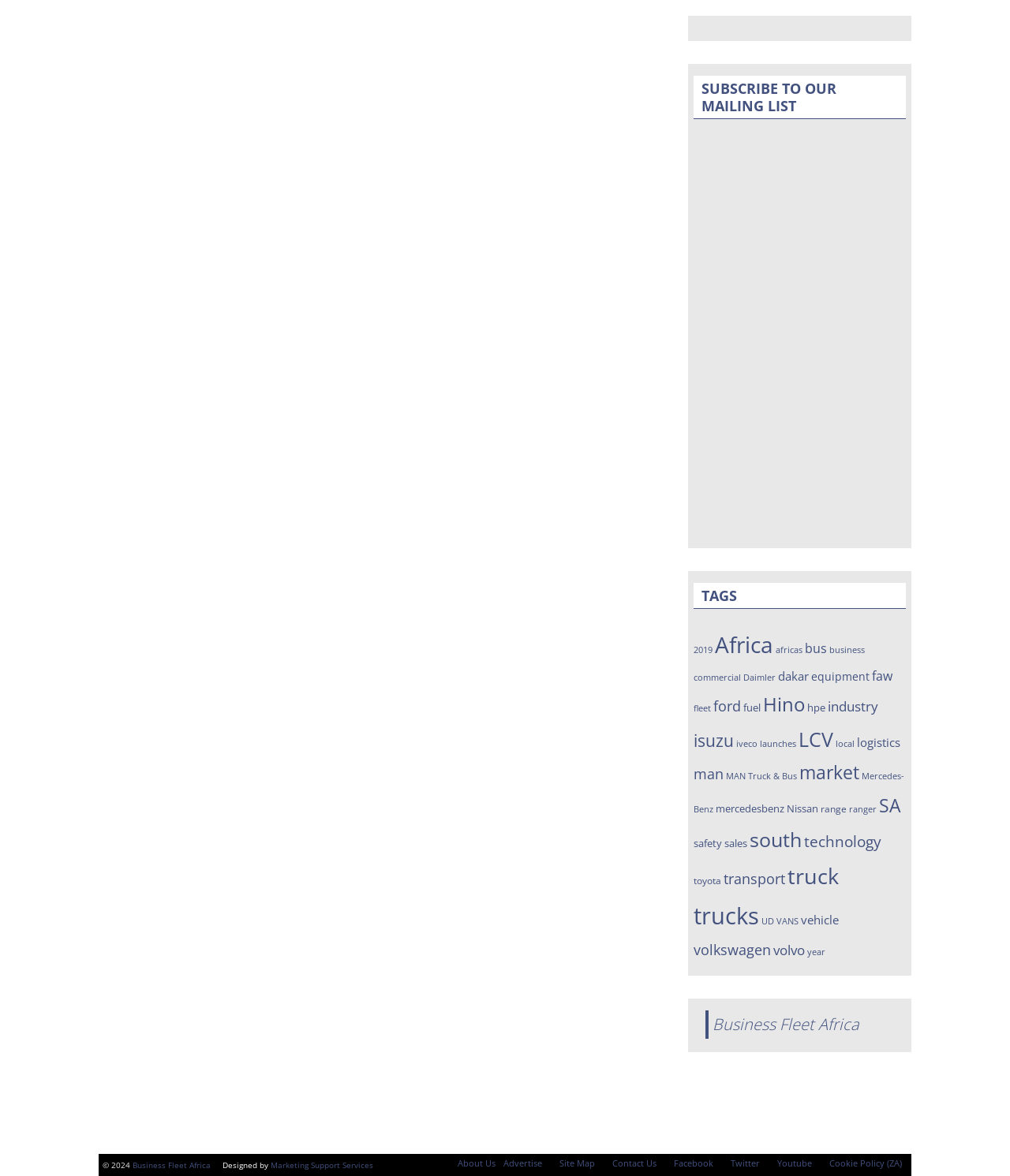Predict the bounding box coordinates for the UI element described as: "MAN Truck & Bus". The coordinates should be four float numbers between 0 and 1, presented as [left, top, right, bottom].

[0.719, 0.655, 0.789, 0.665]